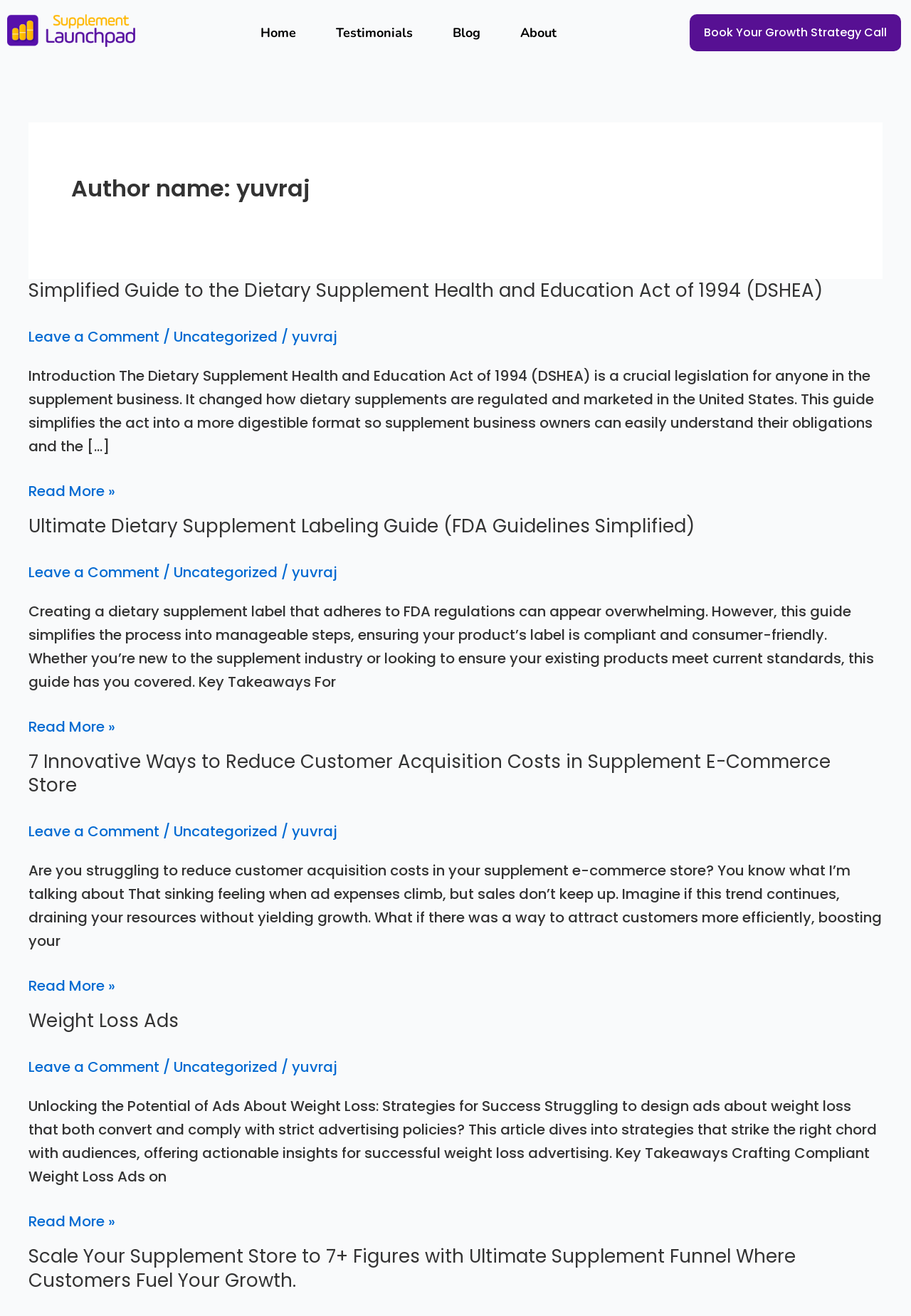What is the purpose of the 'Book Your Growth Strategy Call' link?
Can you give a detailed and elaborate answer to the question?

The 'Book Your Growth Strategy Call' link is likely a call-to-action for visitors to book a call with the author or a related service, possibly to discuss growth strategies for their supplement business.